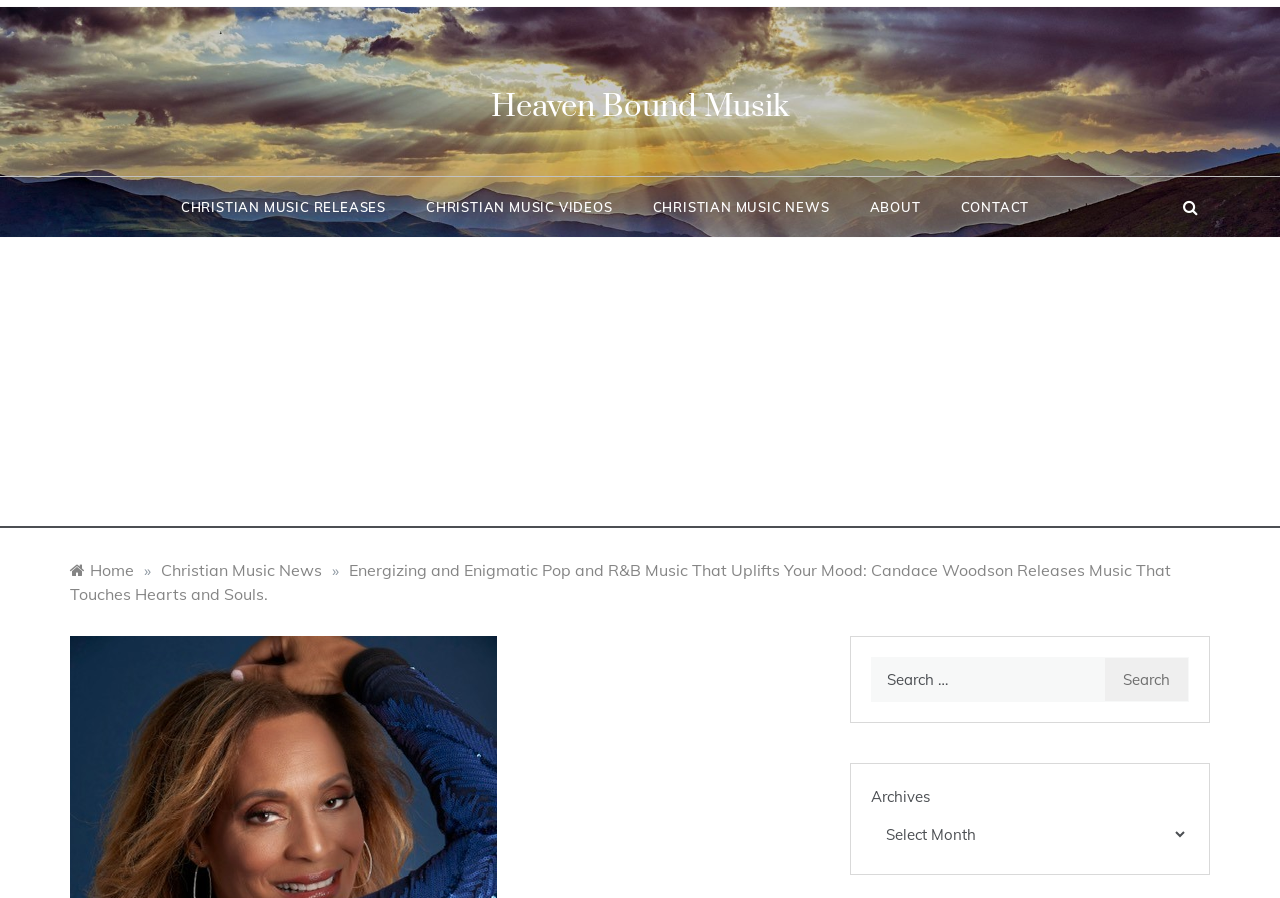Pinpoint the bounding box coordinates of the element to be clicked to execute the instruction: "Go to the Christian Music Releases page".

[0.141, 0.197, 0.317, 0.264]